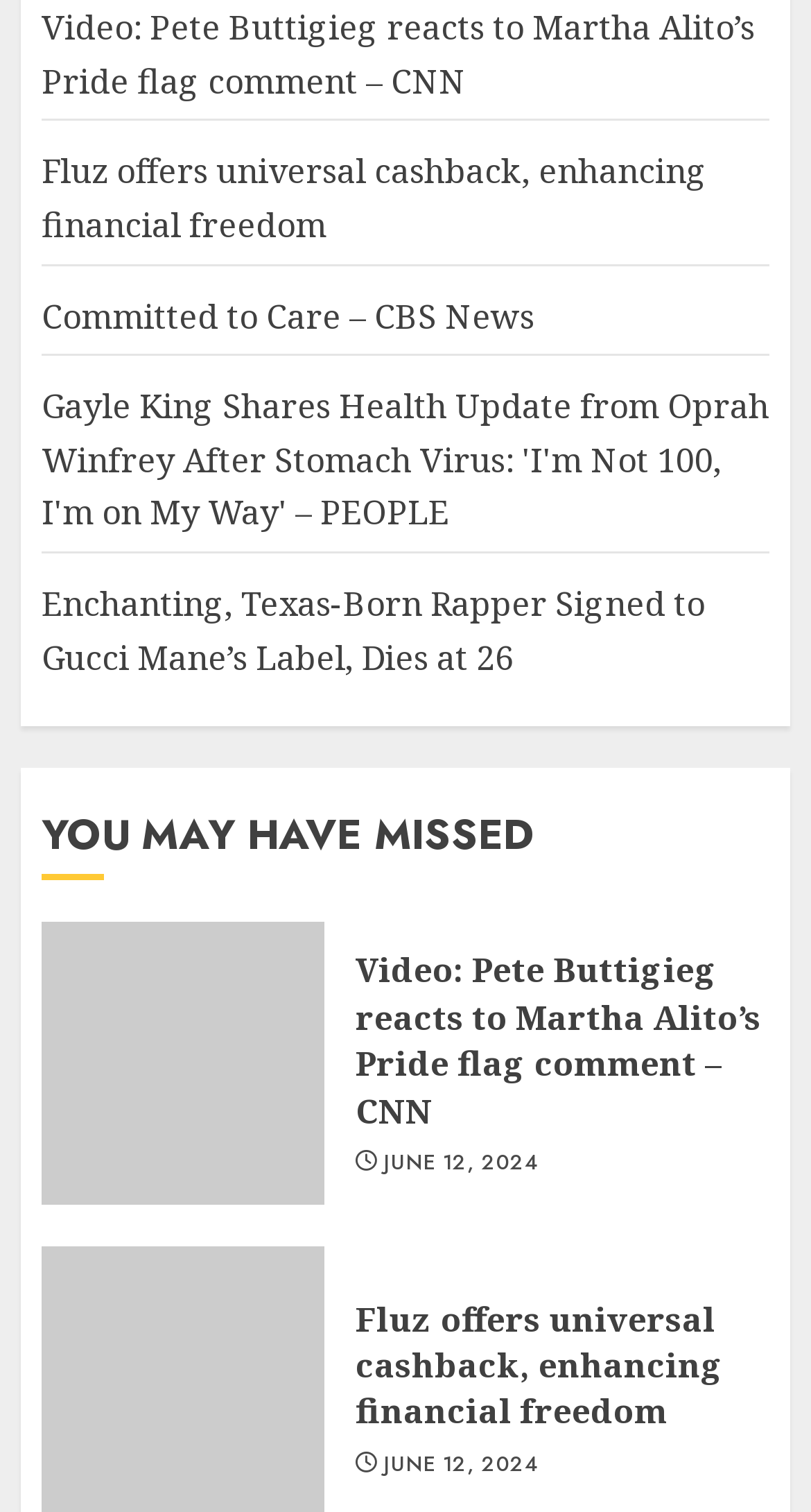Determine the bounding box coordinates of the element's region needed to click to follow the instruction: "Click on the link to watch Pete Buttigieg react to Martha Alito’s Pride flag comment". Provide these coordinates as four float numbers between 0 and 1, formatted as [left, top, right, bottom].

[0.438, 0.627, 0.938, 0.751]